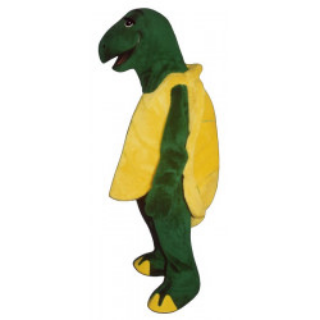Describe all the visual components present in the image.

This image features a whimsical mascot costume designed to resemble a turtle. The costume is predominantly green with a yellow underbelly, evoking a vibrant and friendly aesthetic. Its design includes a rounded head with expressive features, and the outfit is completed with flat, webbed feet that enhance the playful nature of the character. This specific costume is marketed as the "Mascot costume #122-Z Tortoise," making it suitable for events, parades, or promotional activities where a lively animal character is desired. Priced at $1,345.00, this costume combines fun design with the quality expected from mascot apparel.